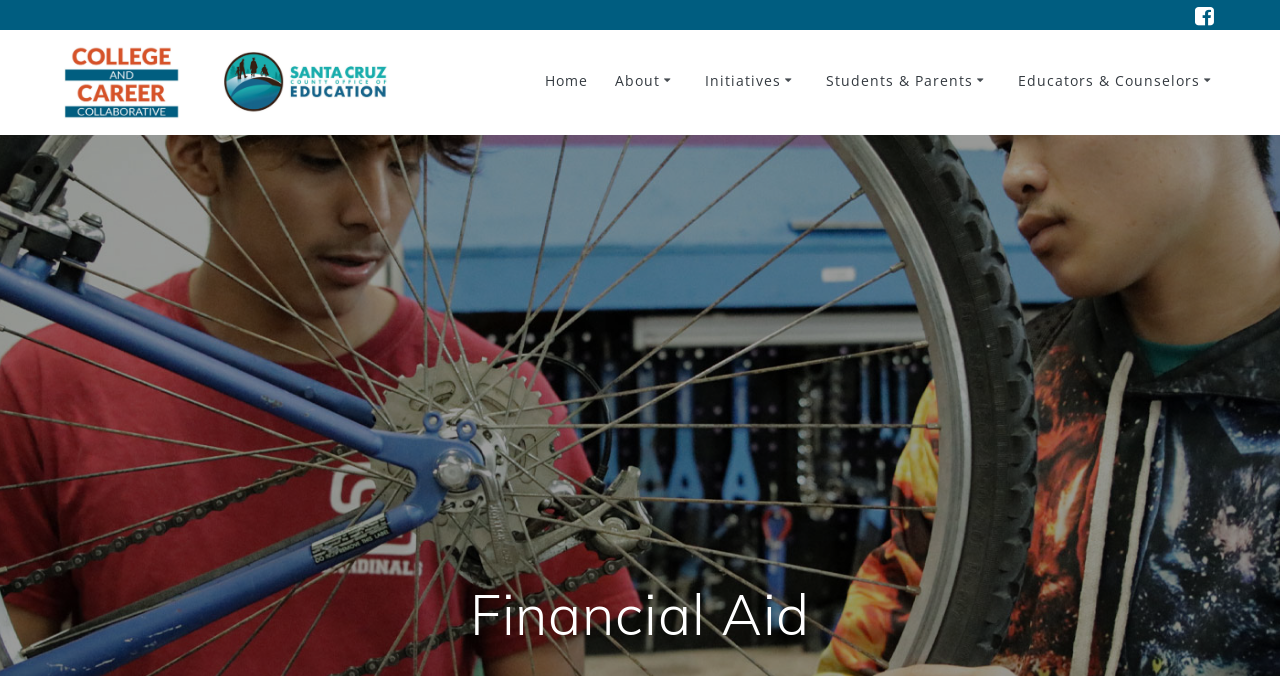How many sections are on the top navigation bar?
Examine the screenshot and reply with a single word or phrase.

4